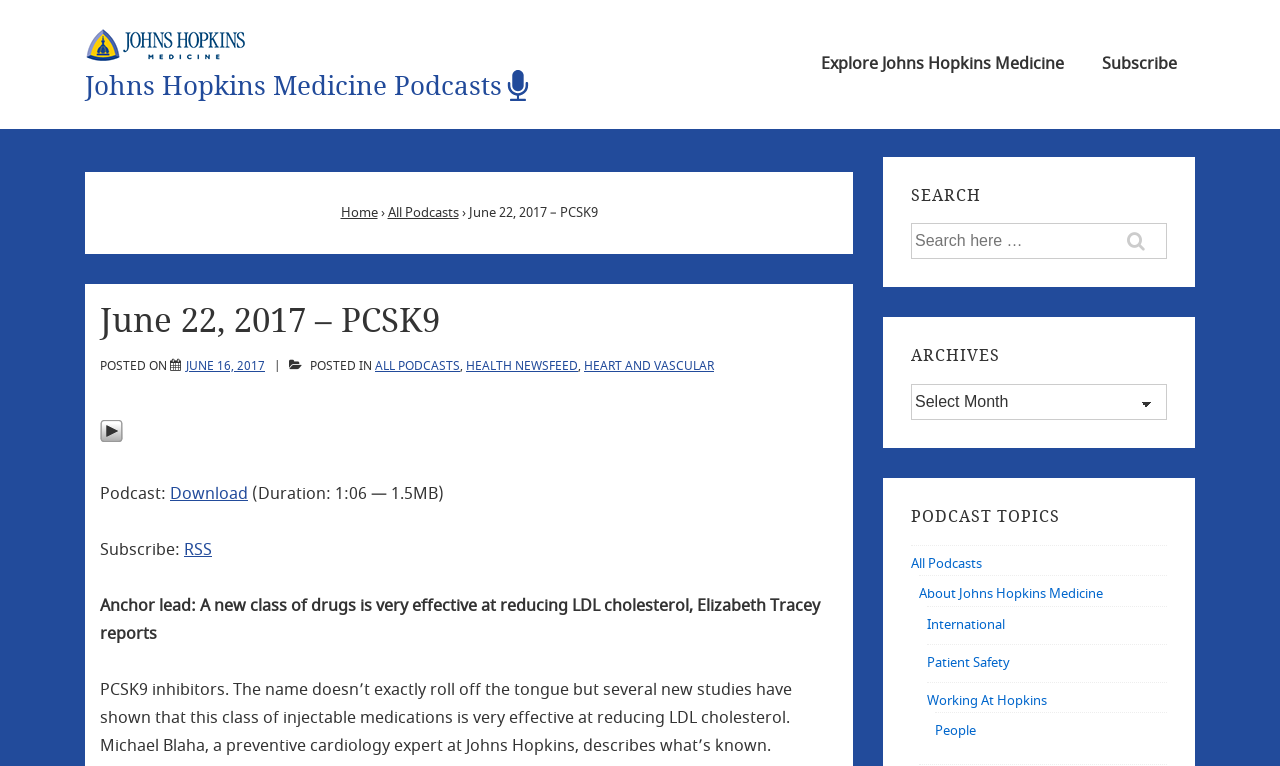Can you identify the bounding box coordinates of the clickable region needed to carry out this instruction: 'Explore Johns Hopkins Medicine'? The coordinates should be four float numbers within the range of 0 to 1, stated as [left, top, right, bottom].

[0.627, 0.053, 0.845, 0.115]